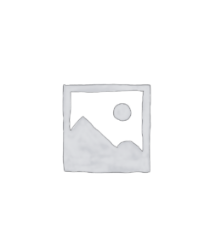What is the price of the product?
Please craft a detailed and exhaustive response to the question.

The price of the product is mentioned next to the image, which is £24.99, suggesting that it is available for purchase.